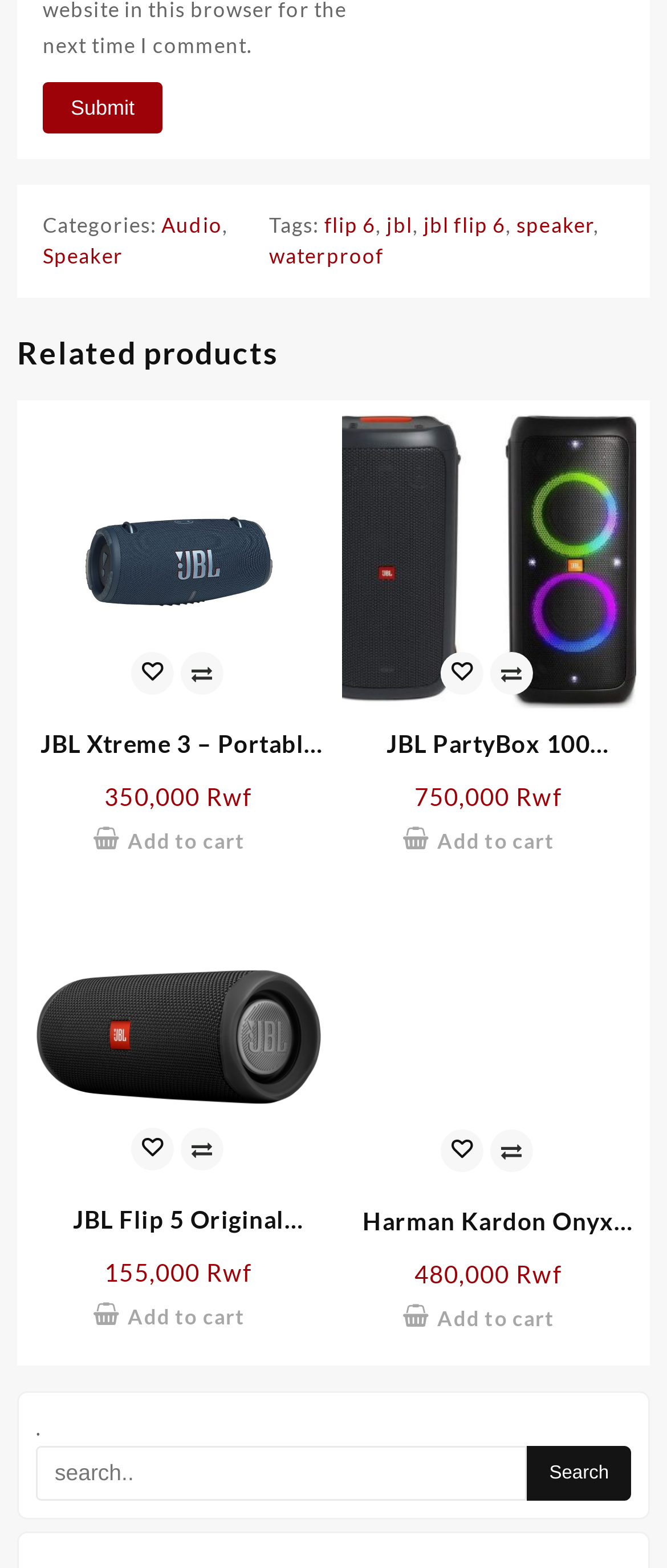Locate the bounding box of the UI element based on this description: "wishlist". Provide four float numbers between 0 and 1 as [left, top, right, bottom].

[0.213, 0.416, 0.243, 0.448]